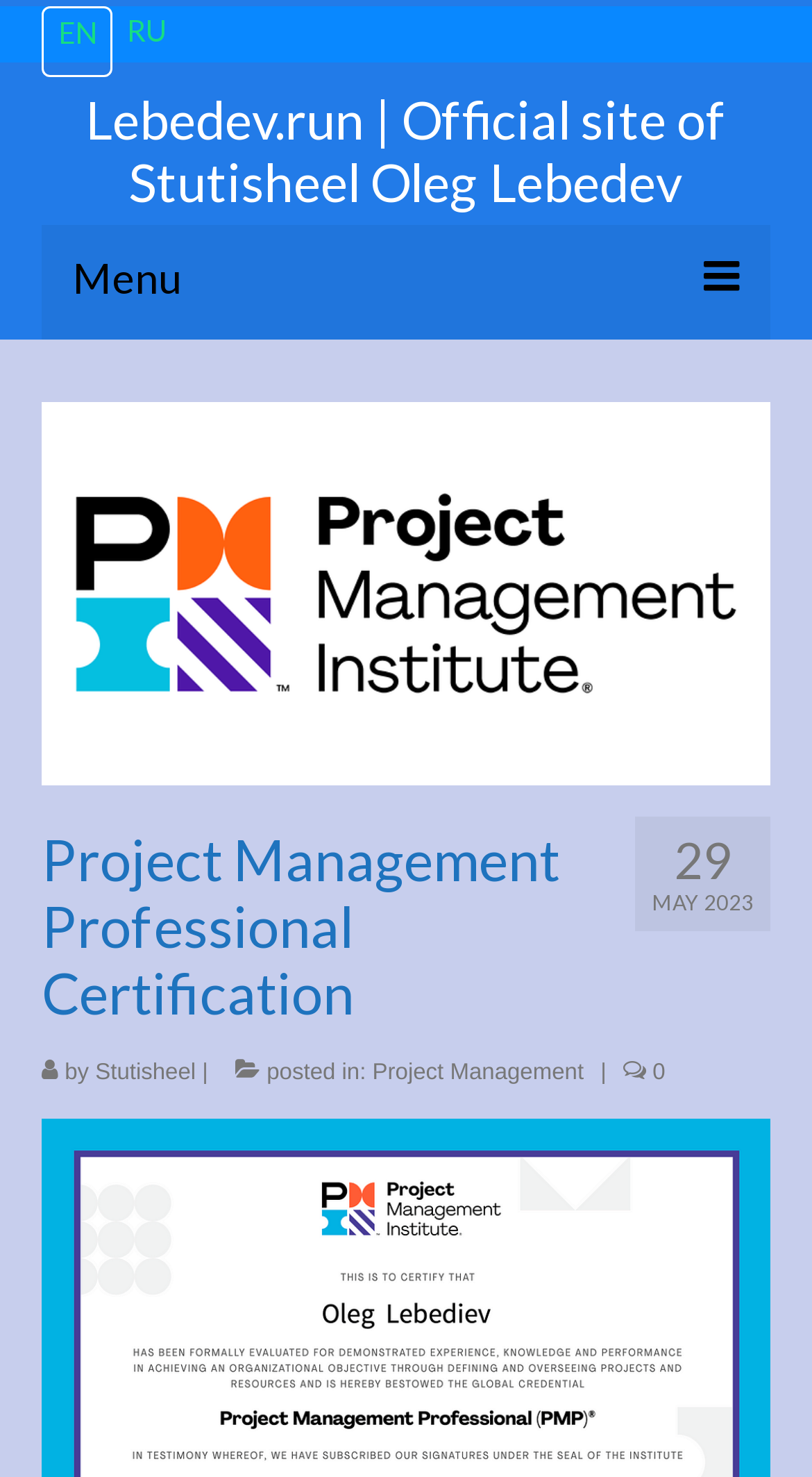Determine the bounding box coordinates of the target area to click to execute the following instruction: "Read about the author."

[0.064, 0.059, 0.936, 0.144]